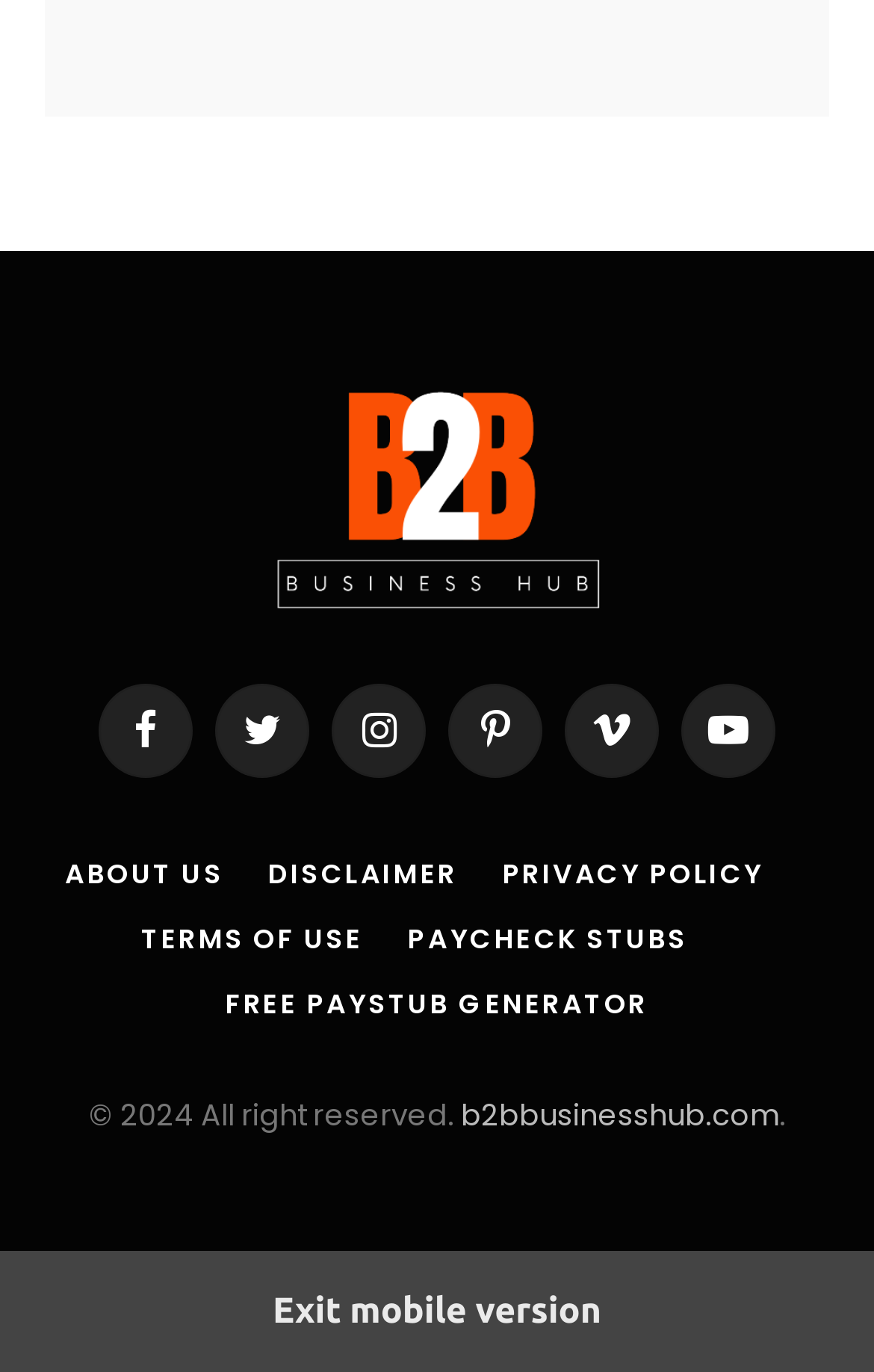How many main links are there in the footer?
Please give a detailed and elaborate explanation in response to the question.

I counted the number of main links in the footer by looking at the links that are not social media links, which are ABOUT US, DISCLAIMER, PRIVACY POLICY, TERMS OF USE, and PAYCHECK STUBS.